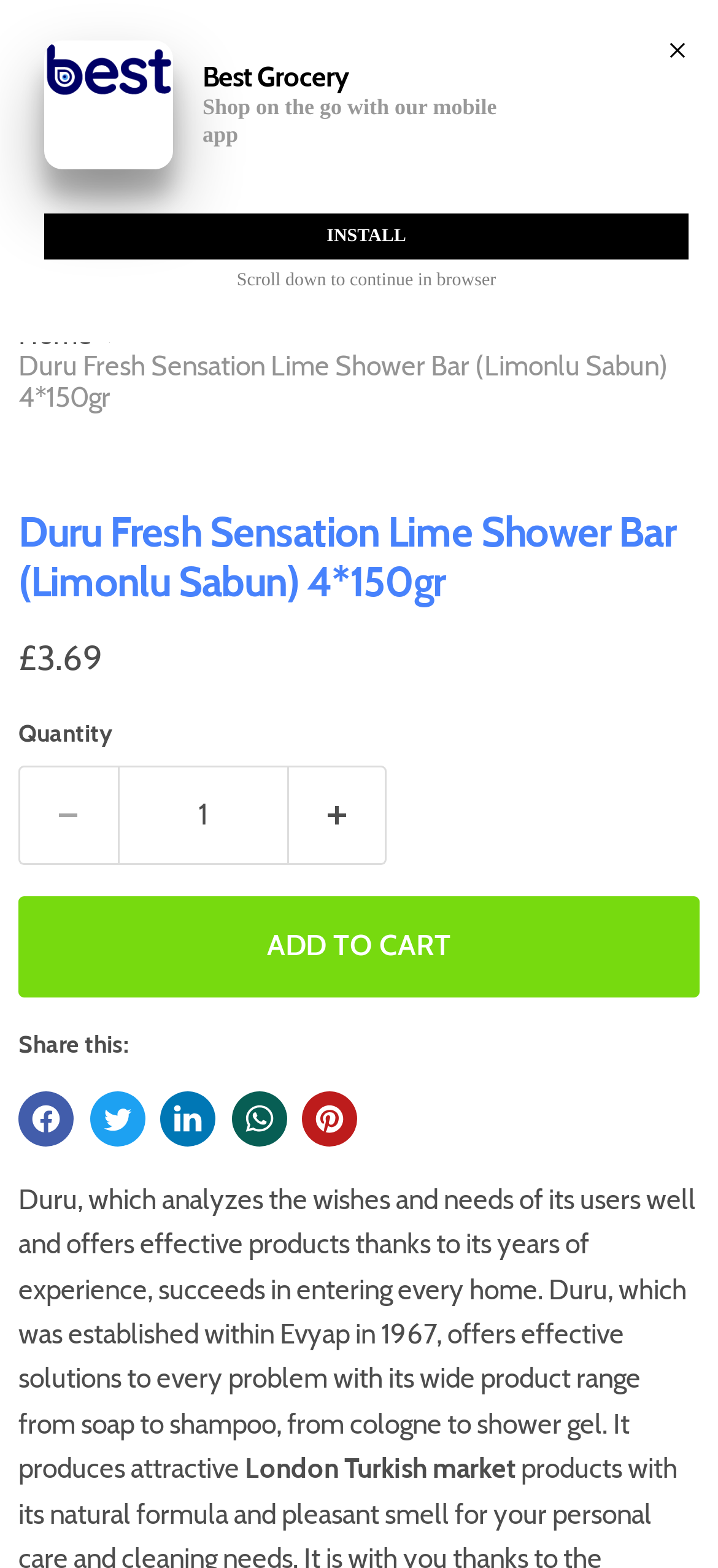What is the price of the shower bar?
Please answer the question as detailed as possible.

I found the price of the shower bar by looking at the product description section, where it is mentioned as '£3.69'.